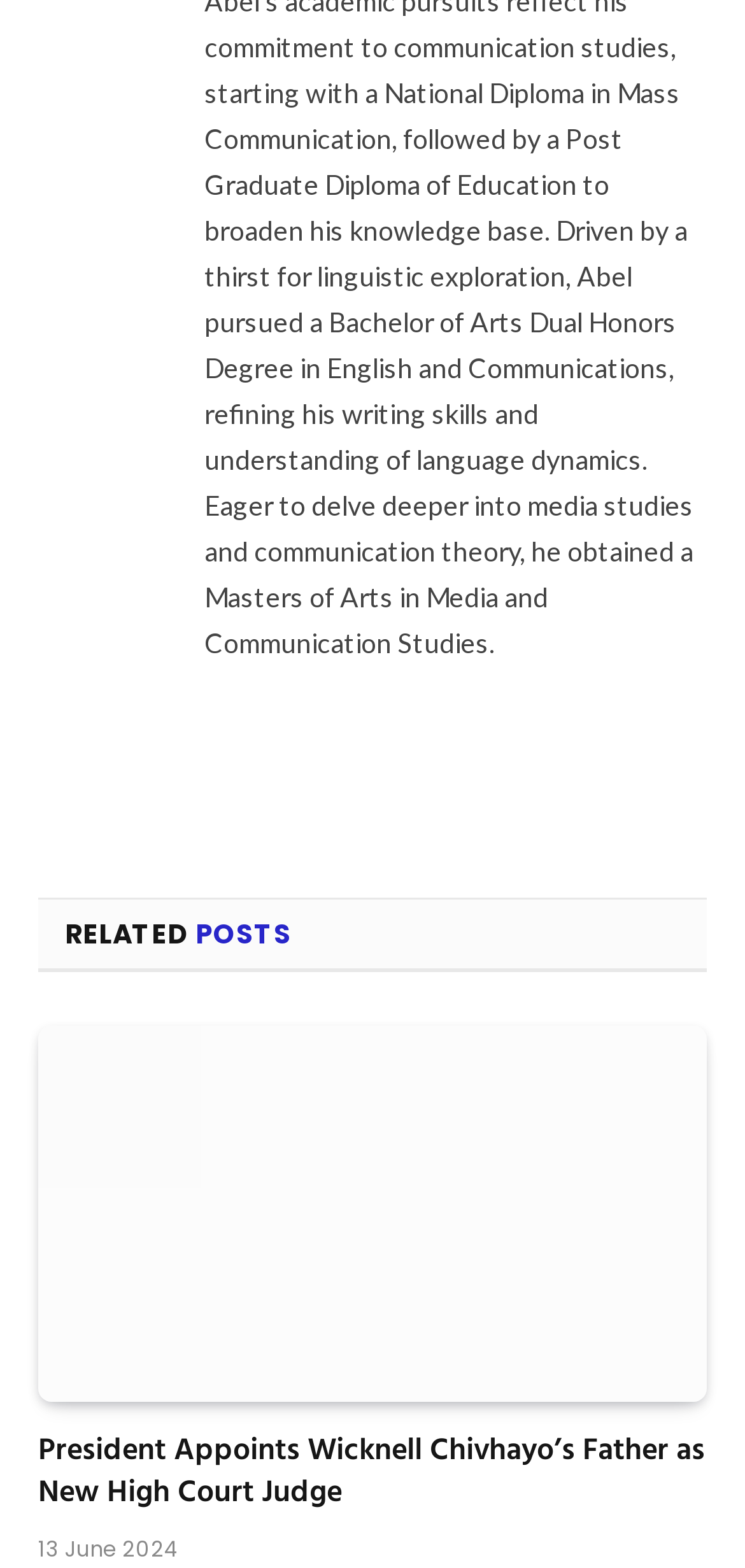Please determine the bounding box coordinates of the element to click in order to execute the following instruction: "click on the article about President Appoints Wicknell Chivhayo's Father as new High Court Judge". The coordinates should be four float numbers between 0 and 1, specified as [left, top, right, bottom].

[0.051, 0.655, 0.949, 0.894]